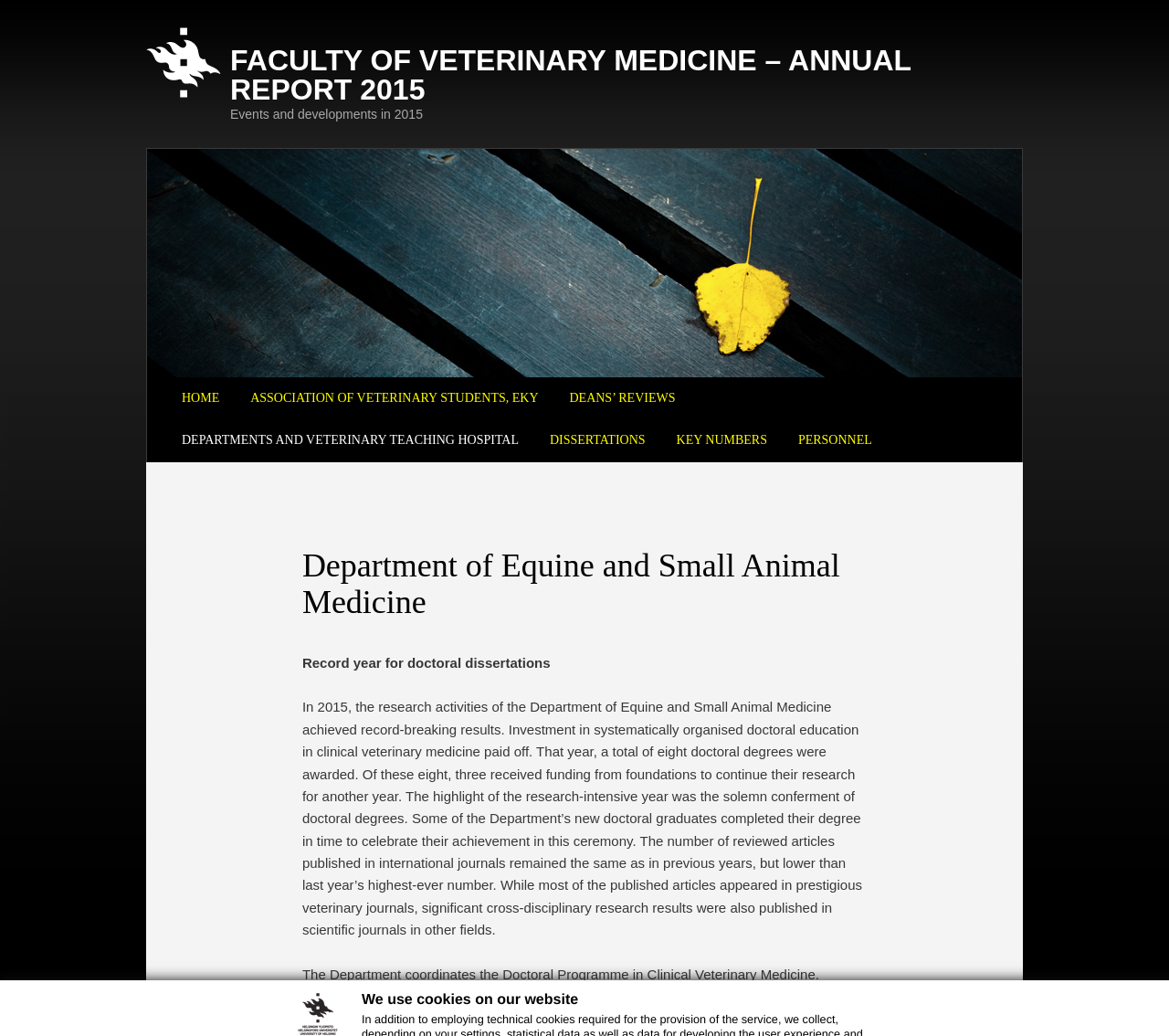Present a detailed account of what is displayed on the webpage.

The webpage is about the Department of Equine and Small Animal Medicine's annual report for 2015, which is part of the Faculty of Veterinary Medicine. At the top left corner, there is a logo image. Below the logo, there is a heading that informs users about the use of cookies on the website. 

The main content of the webpage is divided into sections. At the top, there is a large heading that displays the title of the annual report. Below this heading, there are two more headings that highlight the main topics of the report: "Events and developments in 2015" and "Main menu". 

The main menu is located on the left side of the webpage, consisting of several links, including "HOME", "ASSOCIATION OF VETERINARY STUDENTS, EKY", "DEANS’ REVIEWS", and others. These links are arranged vertically, with "SKIP TO PRIMARY CONTENT" and "SKIP TO SECONDARY CONTENT" links at the top.

On the right side of the webpage, there is a section dedicated to the Department of Equine and Small Animal Medicine. It starts with a heading that displays the department's name, followed by a subheading that highlights a record year for doctoral dissertations. Below this, there is a block of text that provides more information about the department's research activities and achievements in 2015, including the number of doctoral degrees awarded and published articles in international journals.